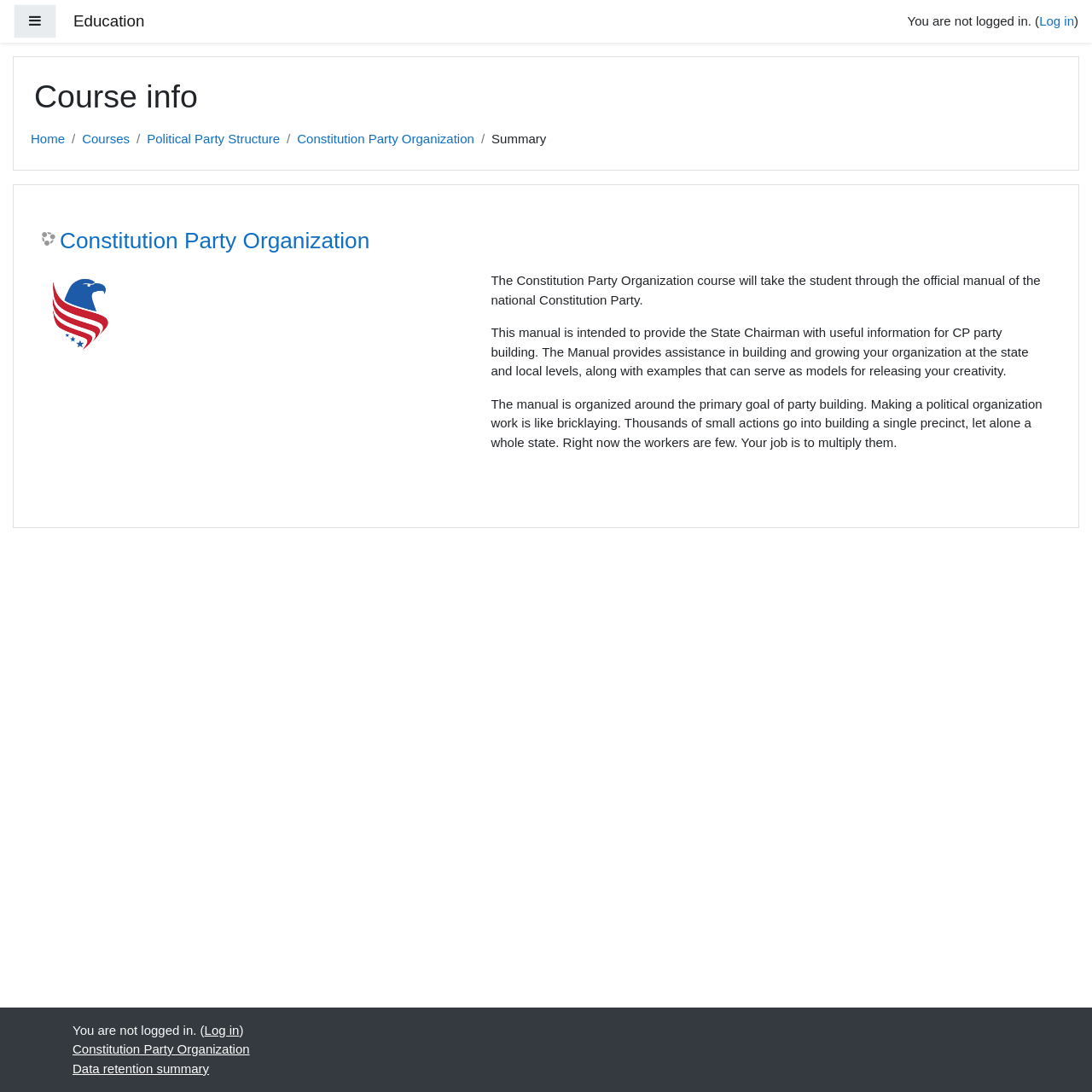Elaborate on the different components and information displayed on the webpage.

The webpage is about the Constitution Party Organization course. At the top, there is a navigation bar with a button to expand or collapse the side panel. Next to it, there are links to different sections, including "Education". On the top right, there is a notification indicating that the user is not logged in, with a link to log in.

Below the navigation bar, there is a heading that reads "Course info". Underneath, there is another navigation bar with links to "Home", "Courses", "Political Party Structure", and "Constitution Party Organization". To the right of these links, there is a static text that reads "Summary".

The main content of the webpage is divided into sections. The first section has a heading that reads "Constitution Party Organization" and a link with the same text. Below it, there is an image. The following sections consist of three paragraphs of text that describe the course, including its purpose and content. The text explains that the course is based on the official manual of the national Constitution Party and provides guidance on building and growing the organization at the state and local levels.

At the bottom of the webpage, there is a footer section with links to log in, the Constitution Party Organization course, and a data retention summary.